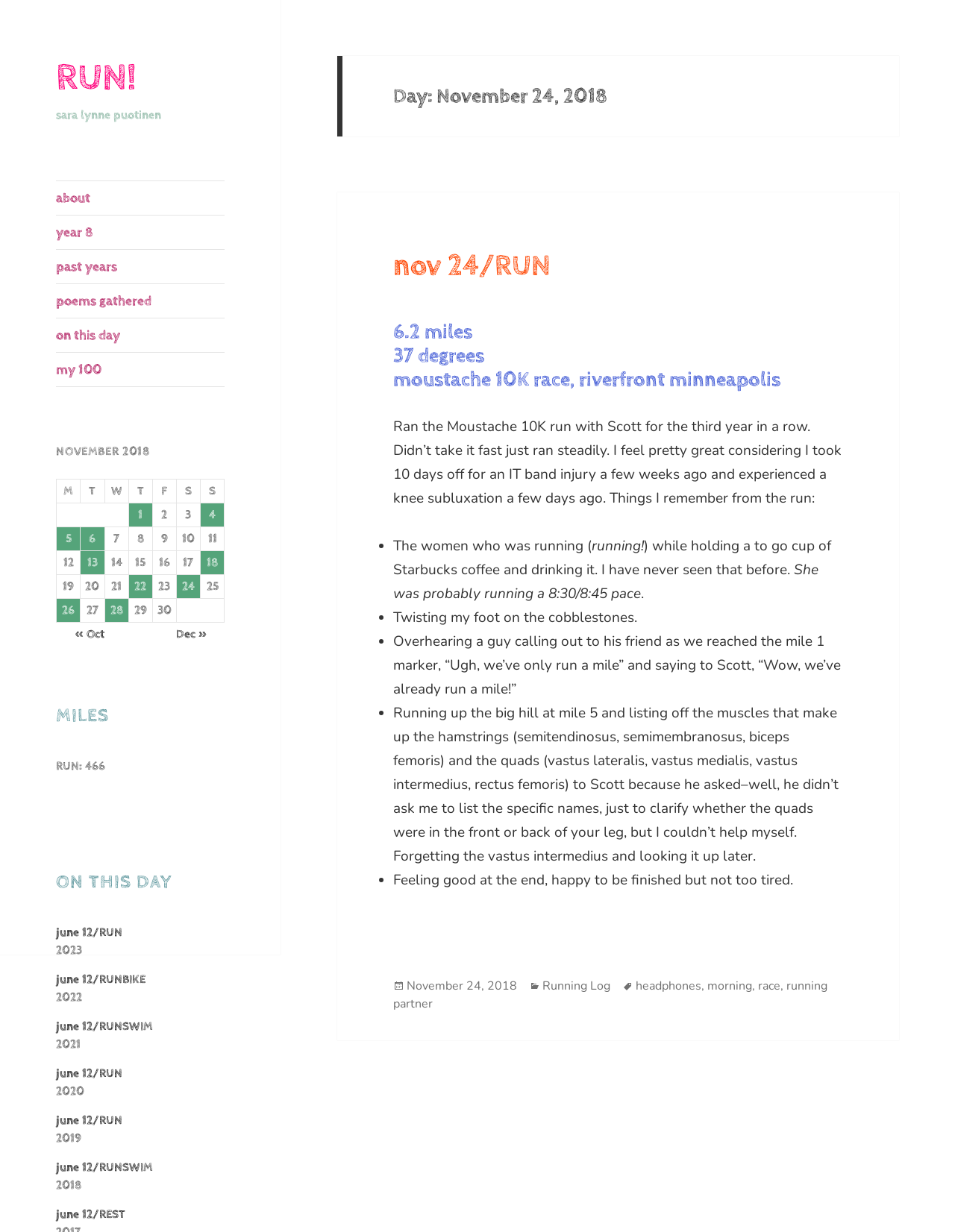Based on the provided description, "Indian Society of Anaesthesiologists", find the bounding box of the corresponding UI element in the screenshot.

None